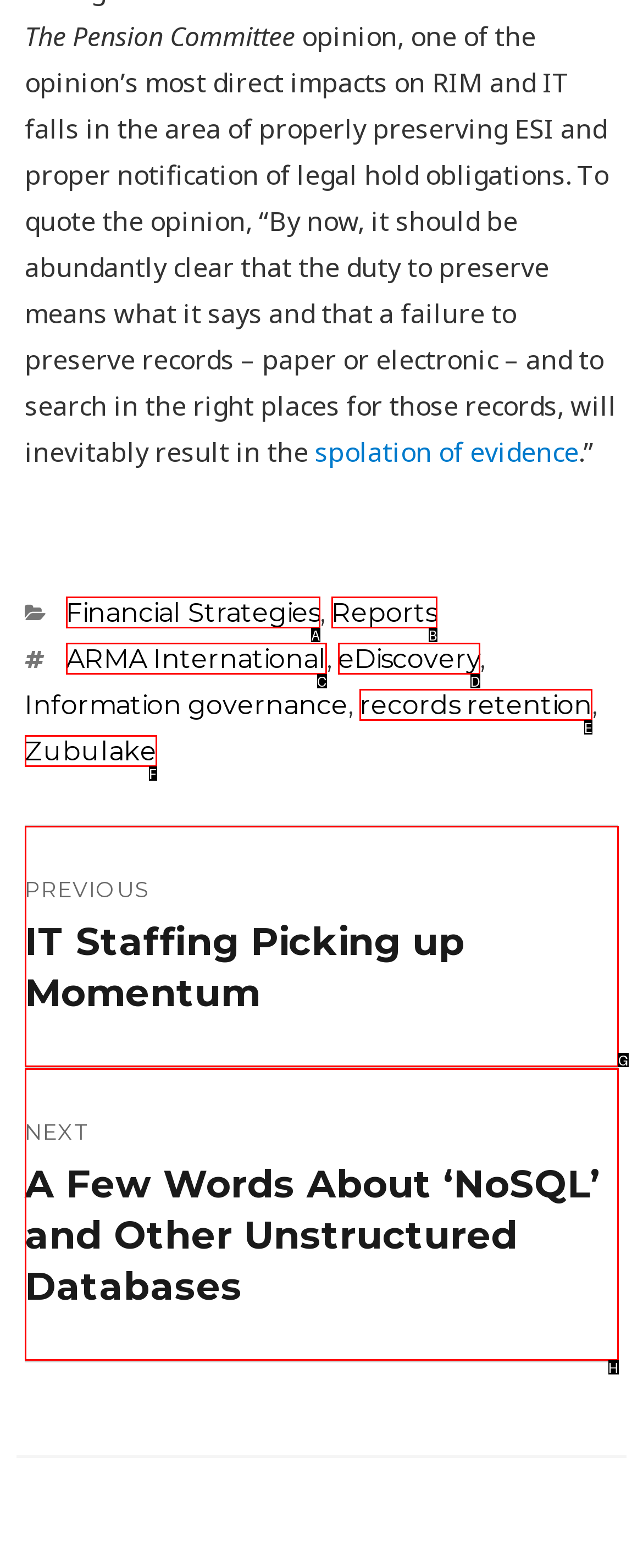Match the element description to one of the options: Reports
Respond with the corresponding option's letter.

B